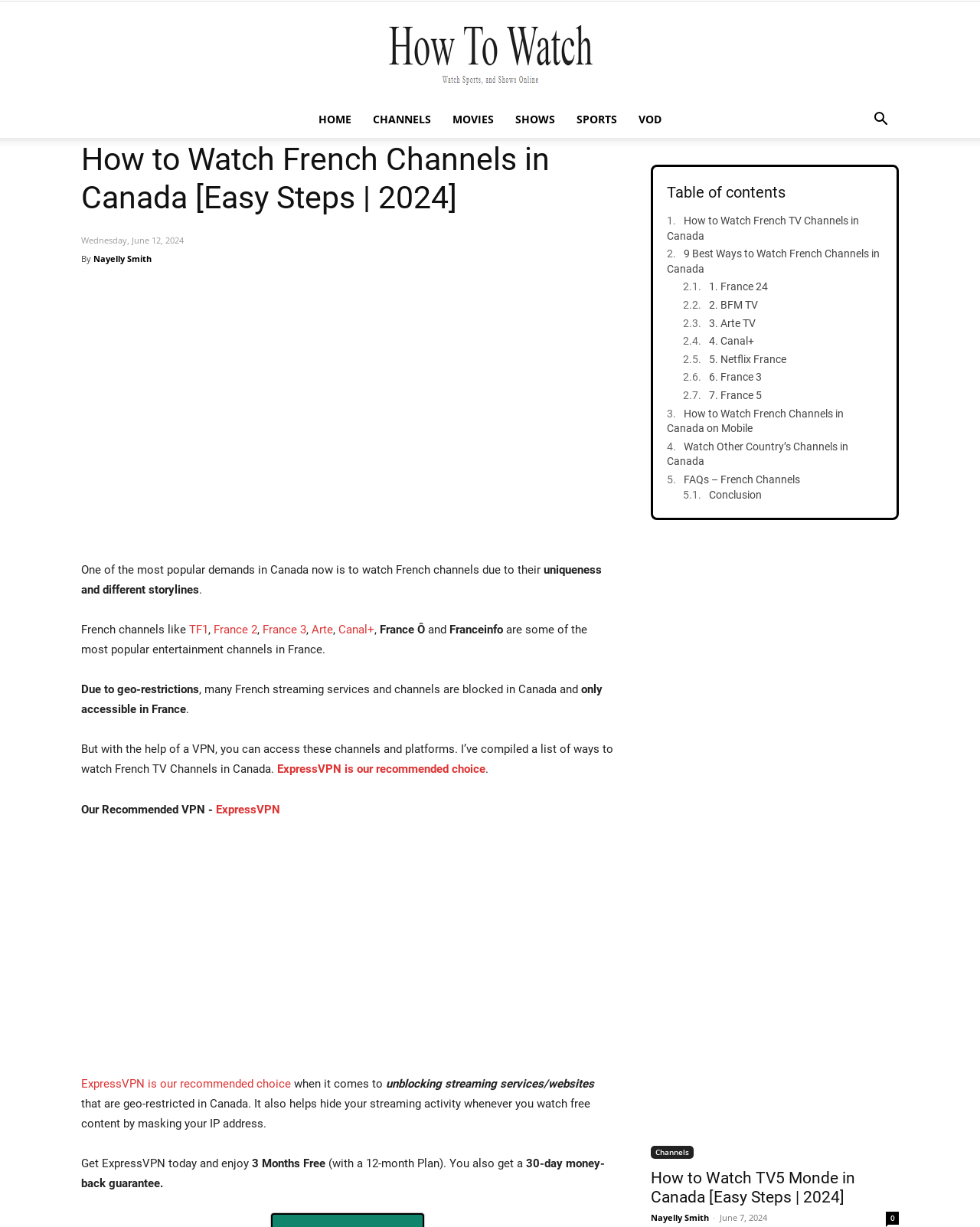Please mark the bounding box coordinates of the area that should be clicked to carry out the instruction: "Get ExpressVPN today".

[0.083, 0.943, 0.257, 0.954]